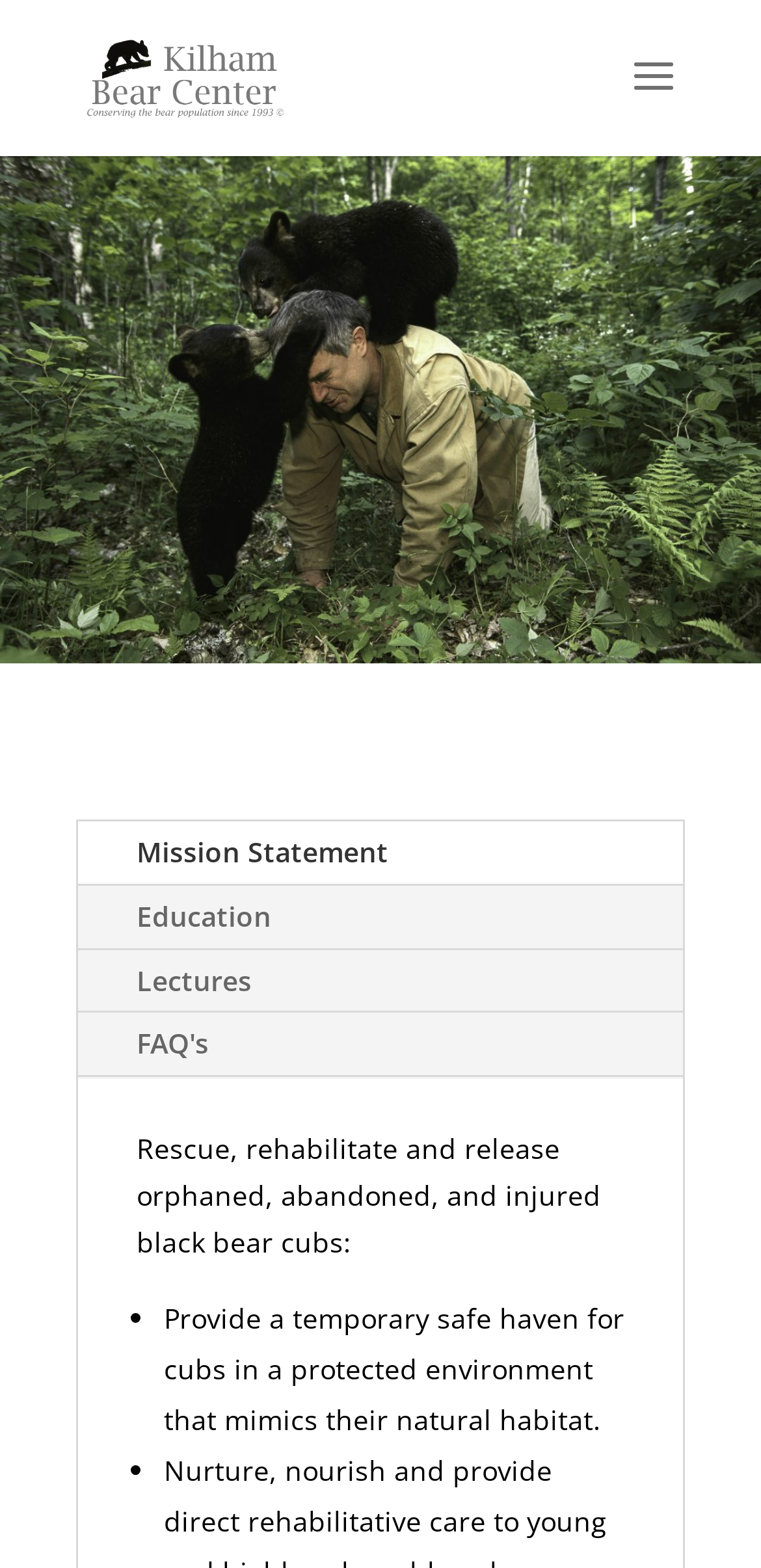Determine the bounding box coordinates for the UI element described. Format the coordinates as (top-left x, top-left y, bottom-right x, bottom-right y) and ensure all values are between 0 and 1. Element description: FAQ's

[0.103, 0.646, 0.351, 0.686]